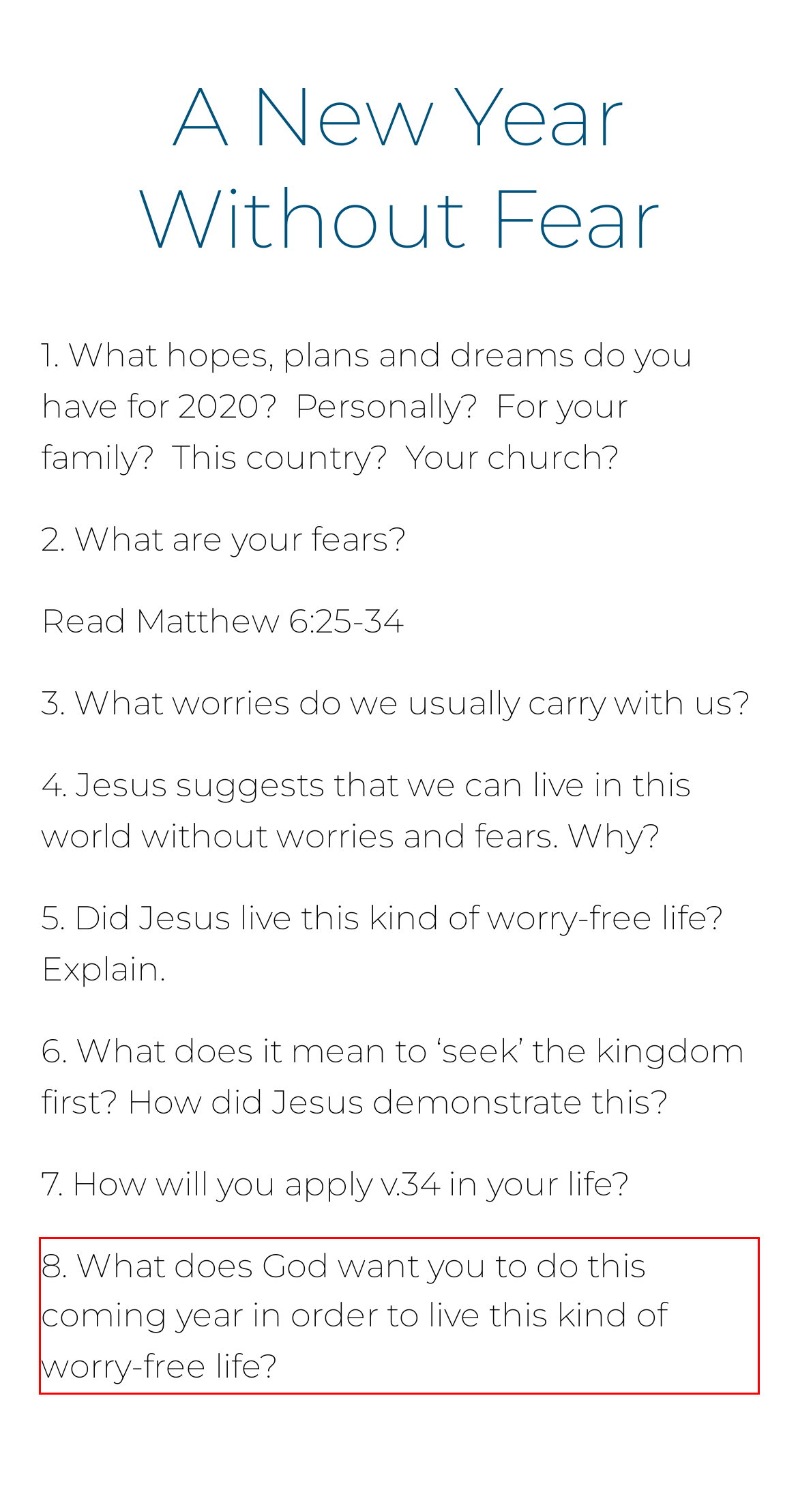Given the screenshot of a webpage, identify the red rectangle bounding box and recognize the text content inside it, generating the extracted text.

8. What does God want you to do this coming year in order to live this kind of worry-free life?